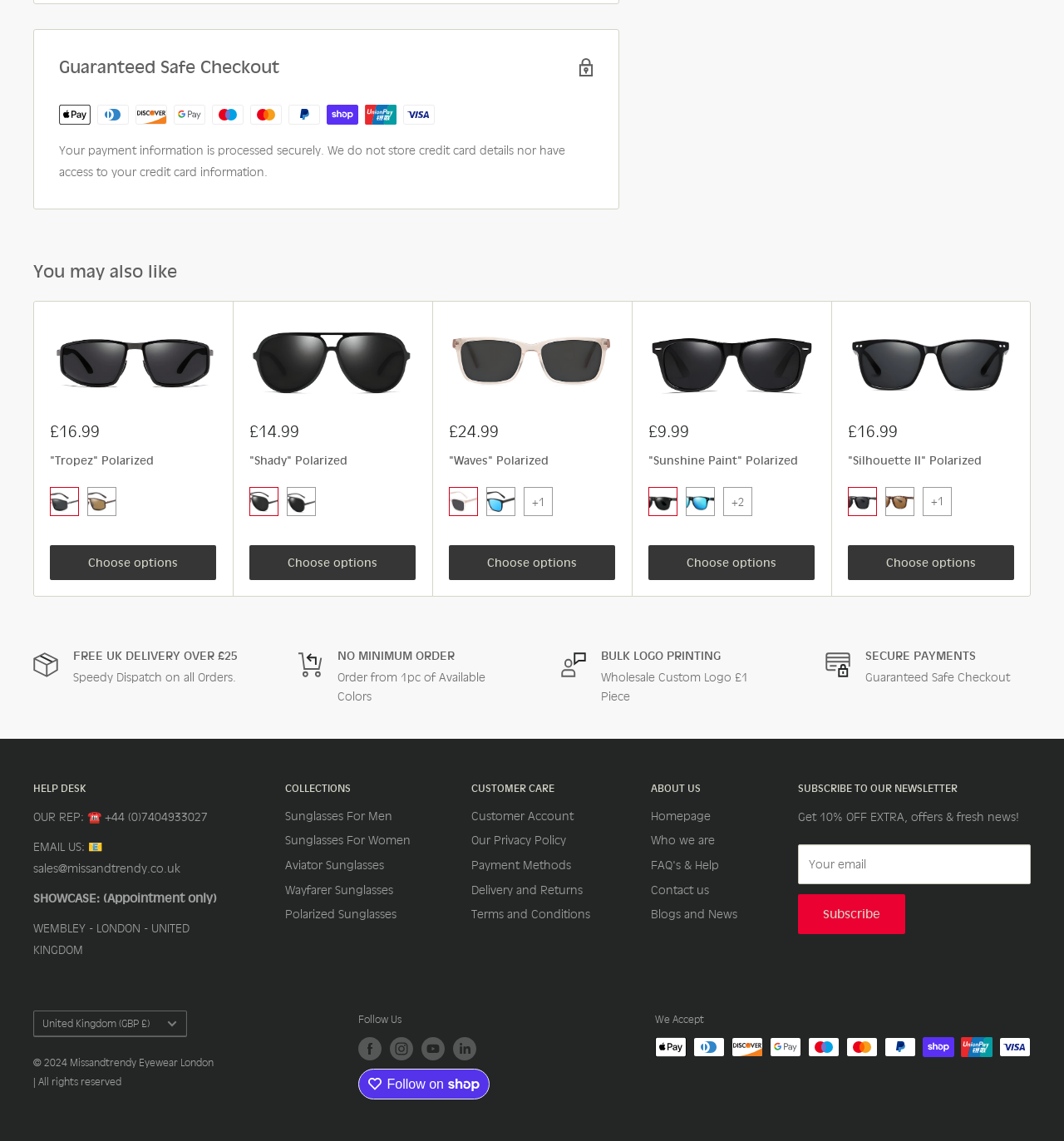What is the email address for making a return request?
Your answer should be a single word or phrase derived from the screenshot.

sales@missandtrendy.co.uk